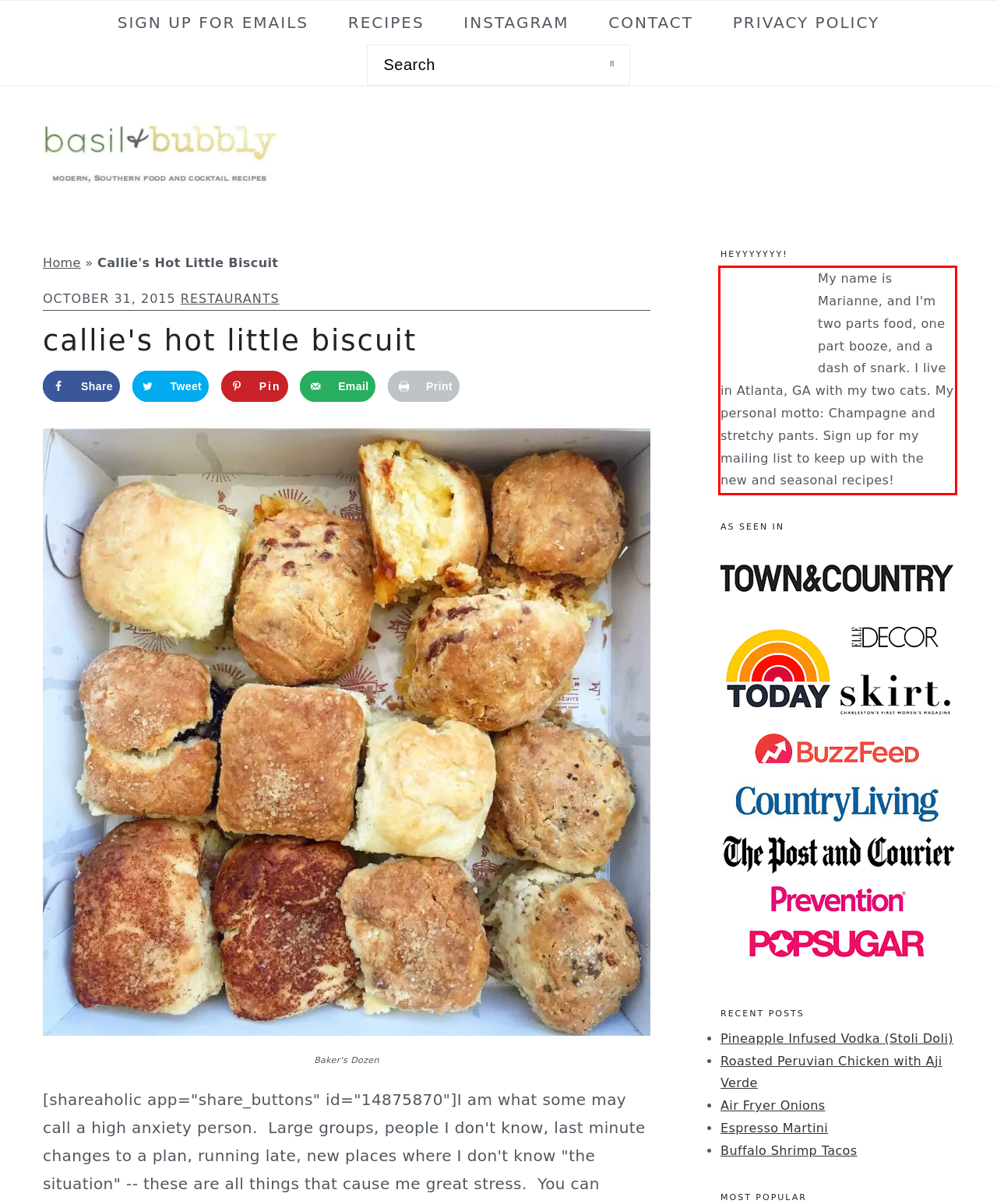Please examine the webpage screenshot containing a red bounding box and use OCR to recognize and output the text inside the red bounding box.

My name is Marianne, and I'm two parts food, one part booze, and a dash of snark. I live in Atlanta, GA with my two cats. My personal motto: Champagne and stretchy pants. Sign up for my mailing list to keep up with the new and seasonal recipes!